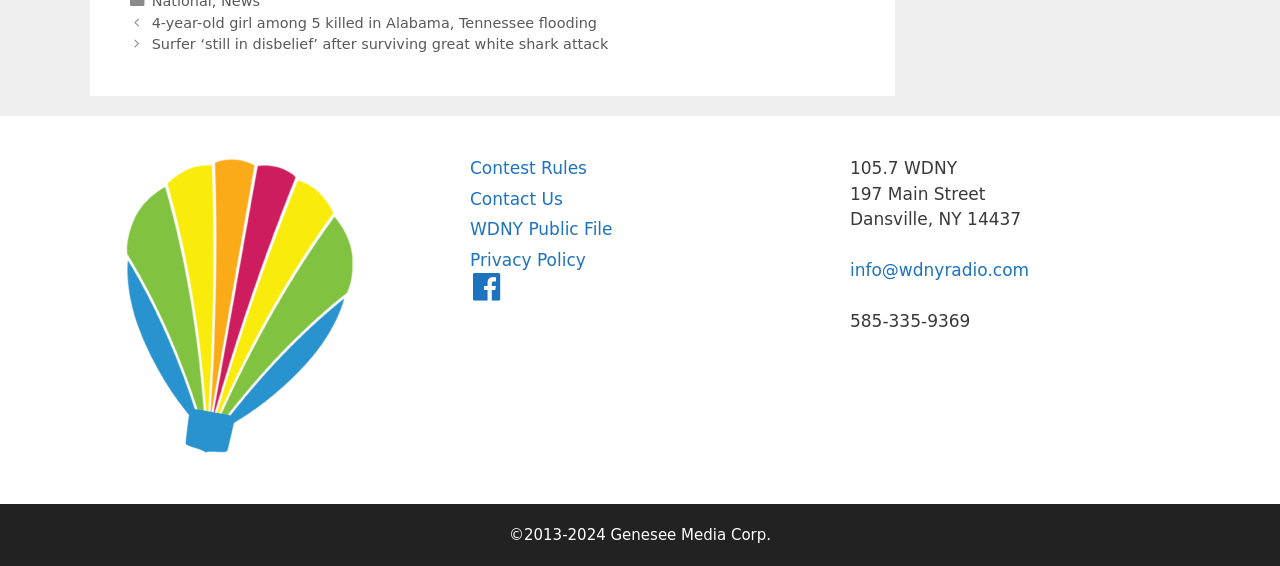Please answer the following question using a single word or phrase: 
How many complementary sections are there?

3